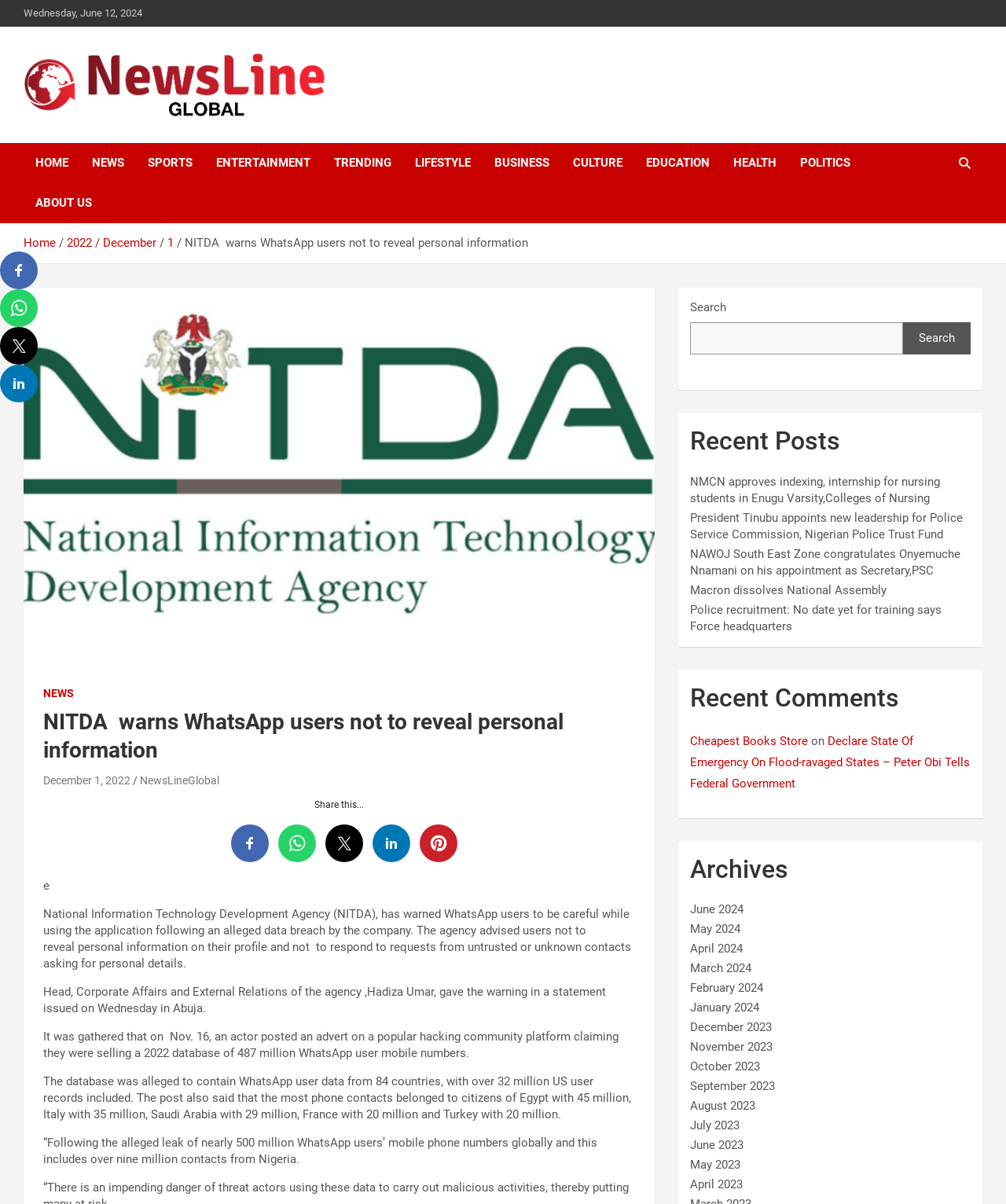Please identify the bounding box coordinates of the clickable area that will allow you to execute the instruction: "Go to 'Uncategorised'".

None